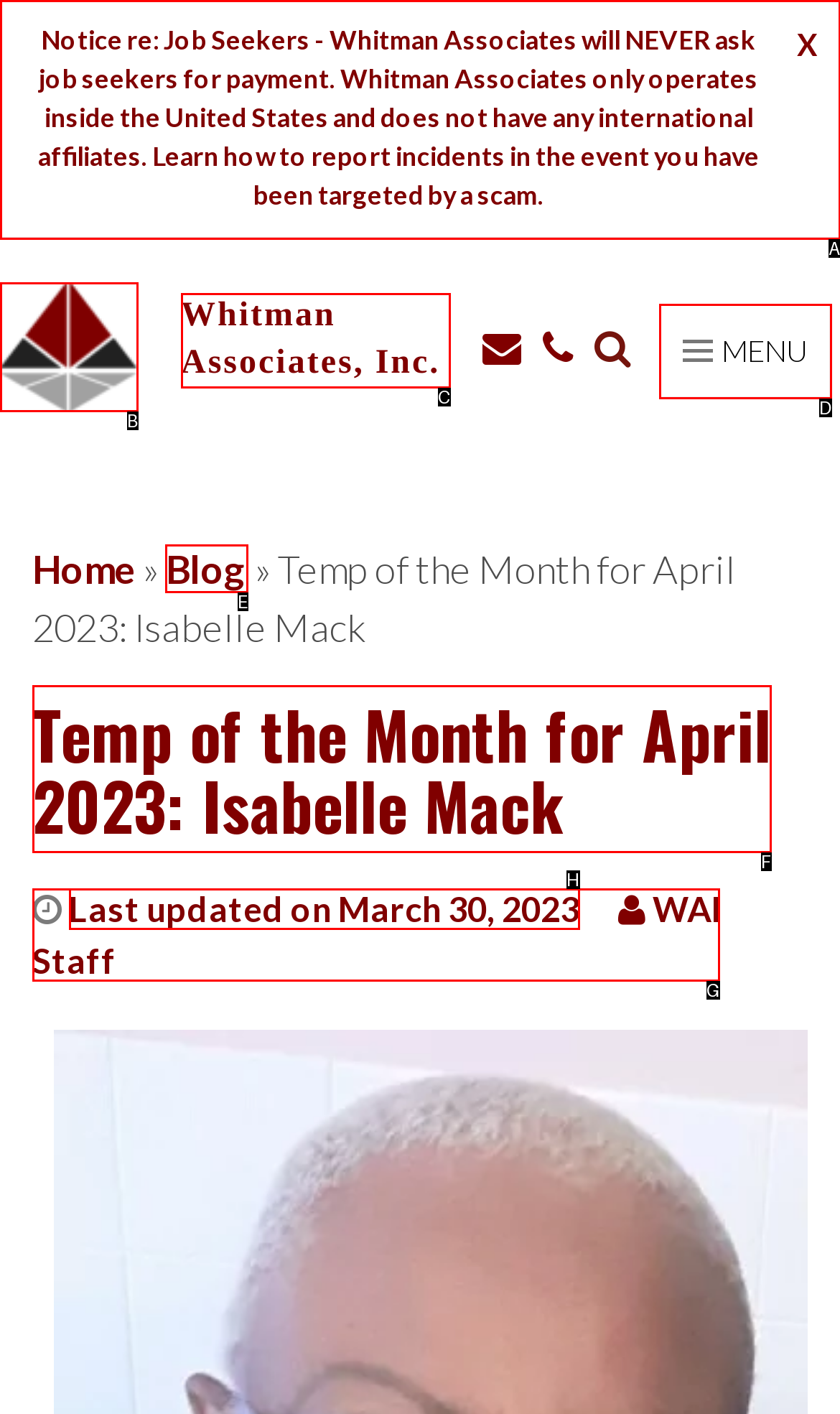Select the proper HTML element to perform the given task: Read the blog Answer with the corresponding letter from the provided choices.

E